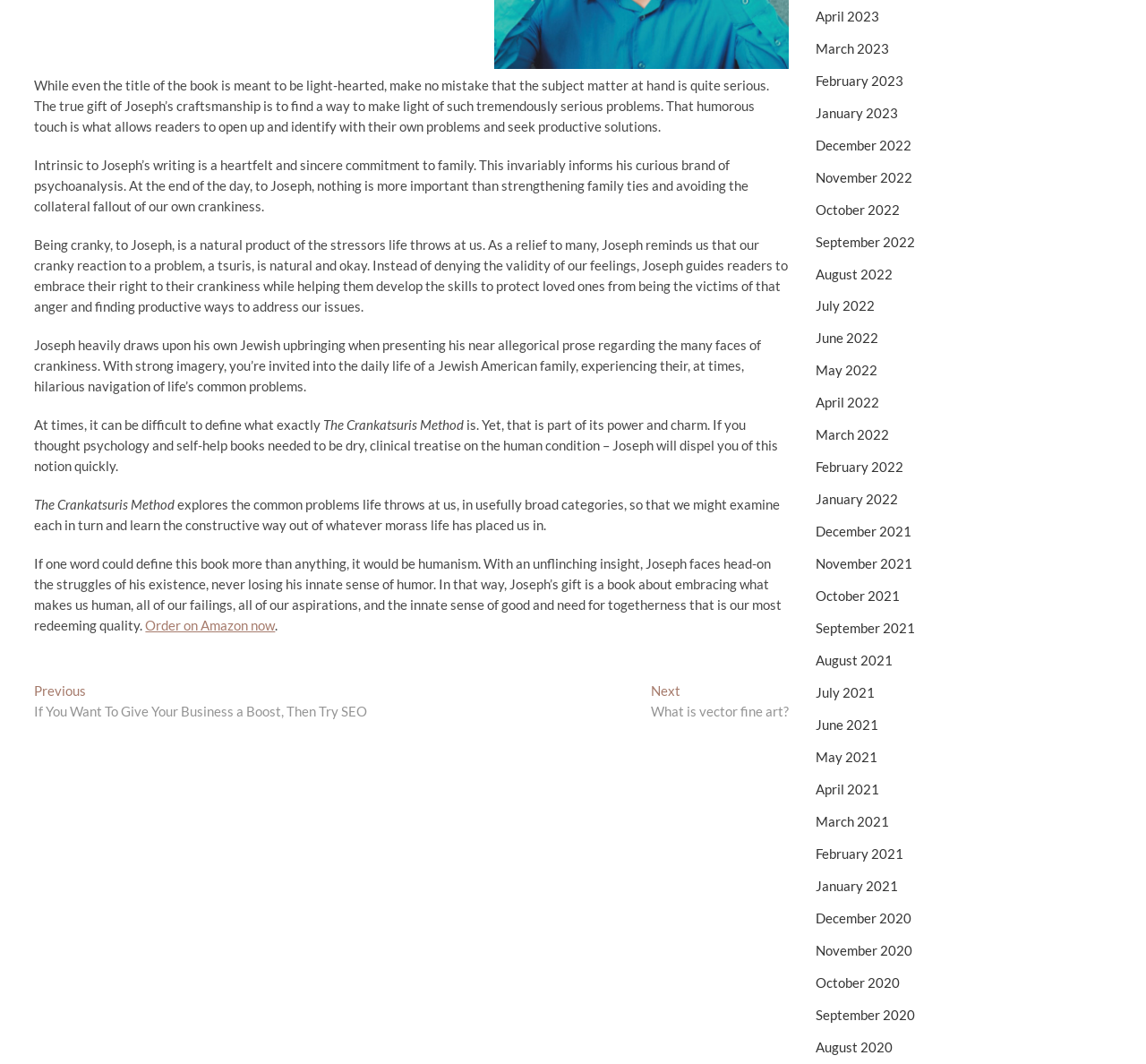Give a succinct answer to this question in a single word or phrase: 
What is the tone of the book?

Humorous and humanistic